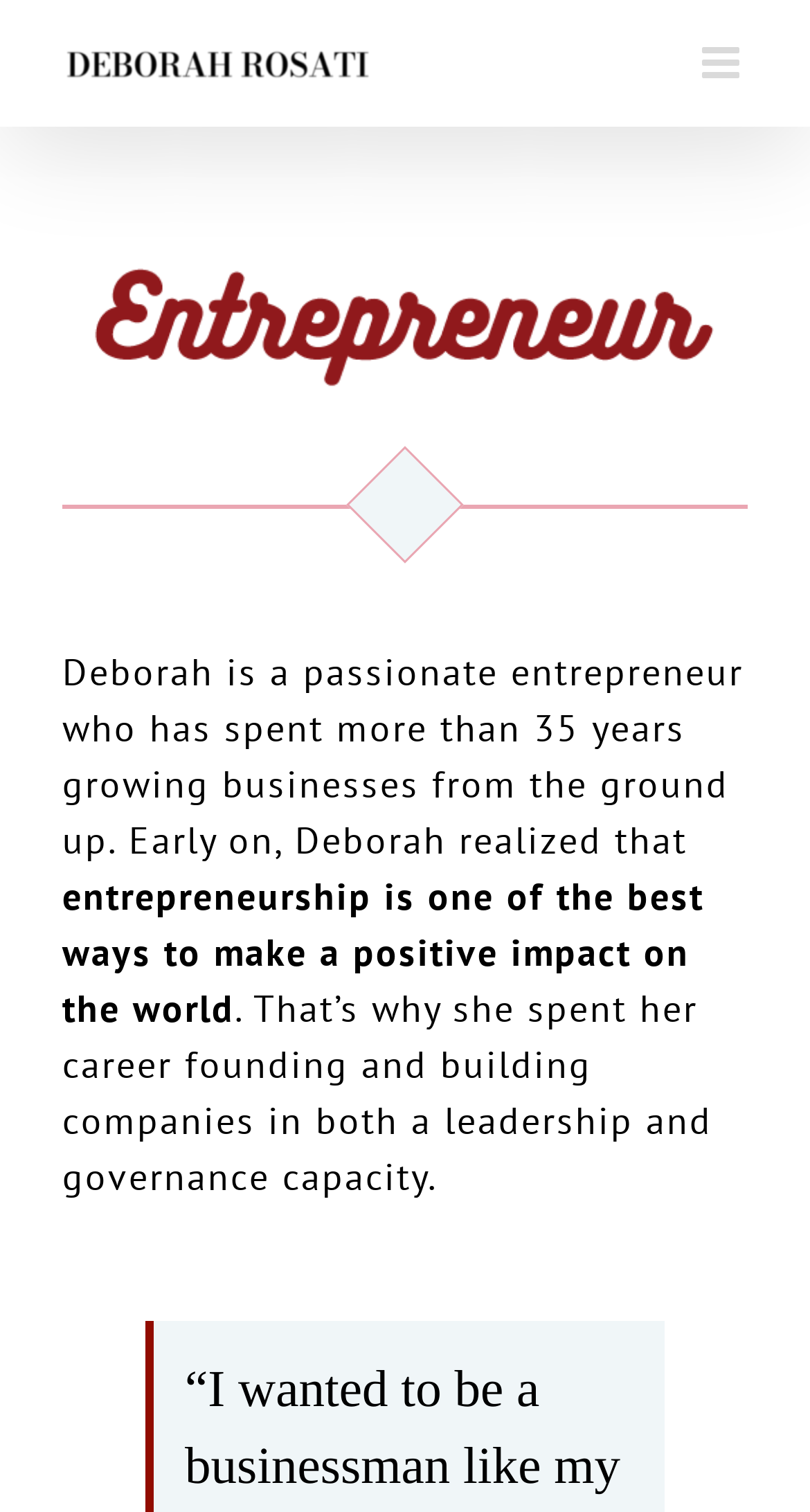What is Deborah's role in companies?
Refer to the image and provide a one-word or short phrase answer.

Leadership and governance